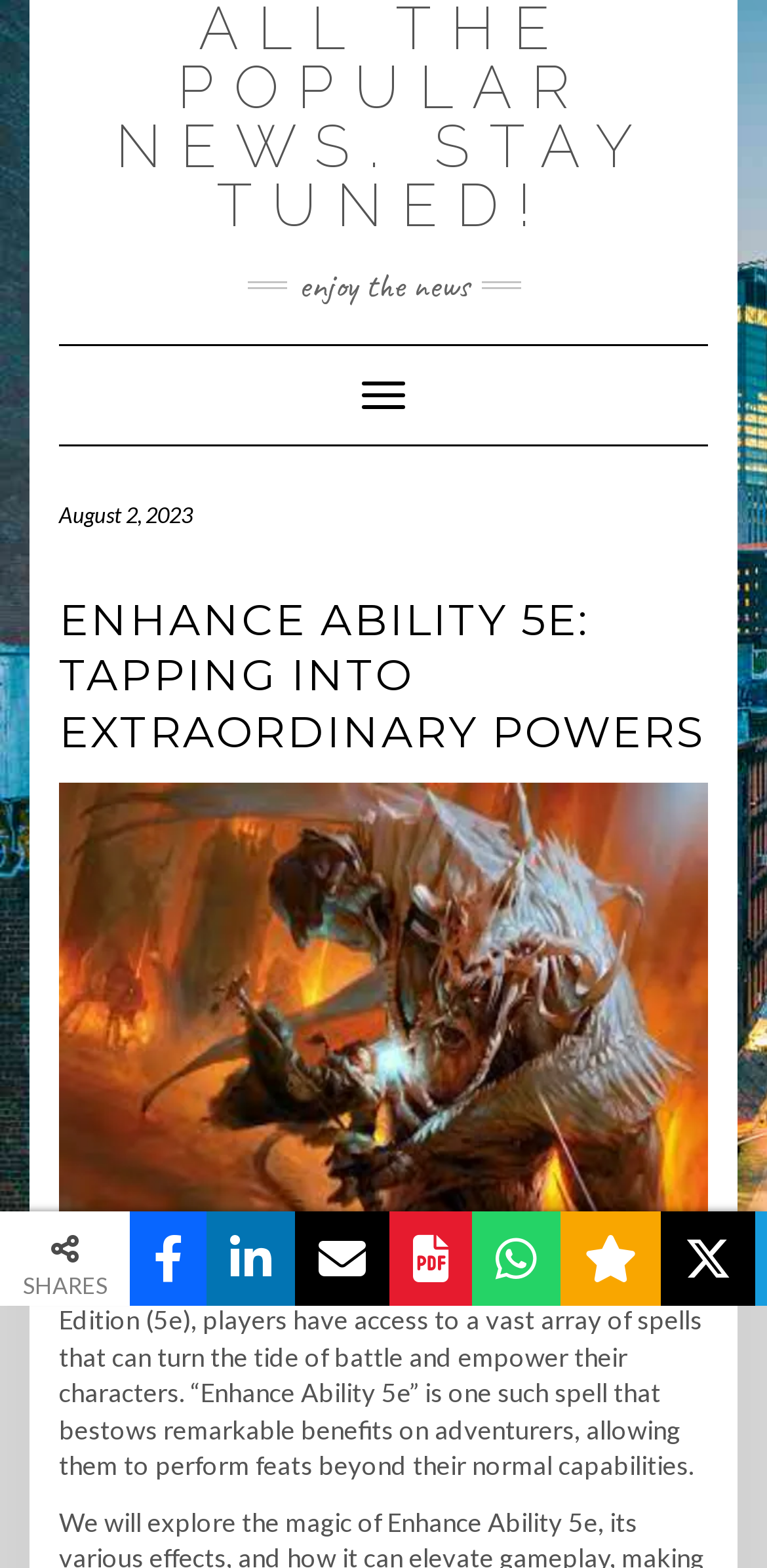What is the name of the international school founded by the author?
From the image, provide a succinct answer in one word or a short phrase.

International school of harmonica